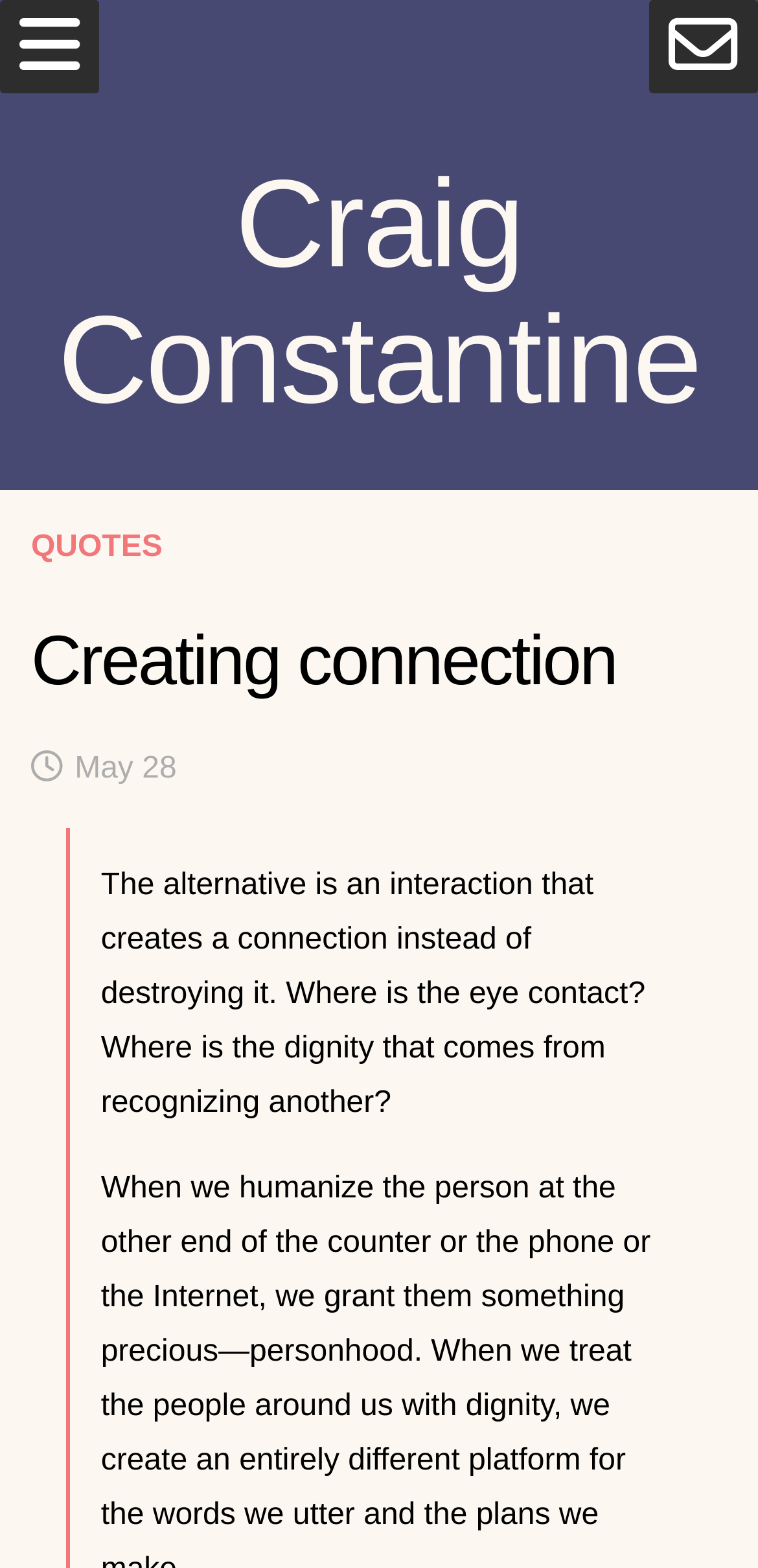Please specify the bounding box coordinates of the clickable region to carry out the following instruction: "Search for something". The coordinates should be four float numbers between 0 and 1, in the format [left, top, right, bottom].

[0.082, 0.699, 0.918, 0.768]